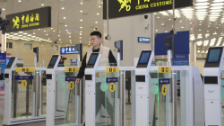Respond with a single word or short phrase to the following question: 
What is the purpose of the digital displays?

Facilitate streamlined border control